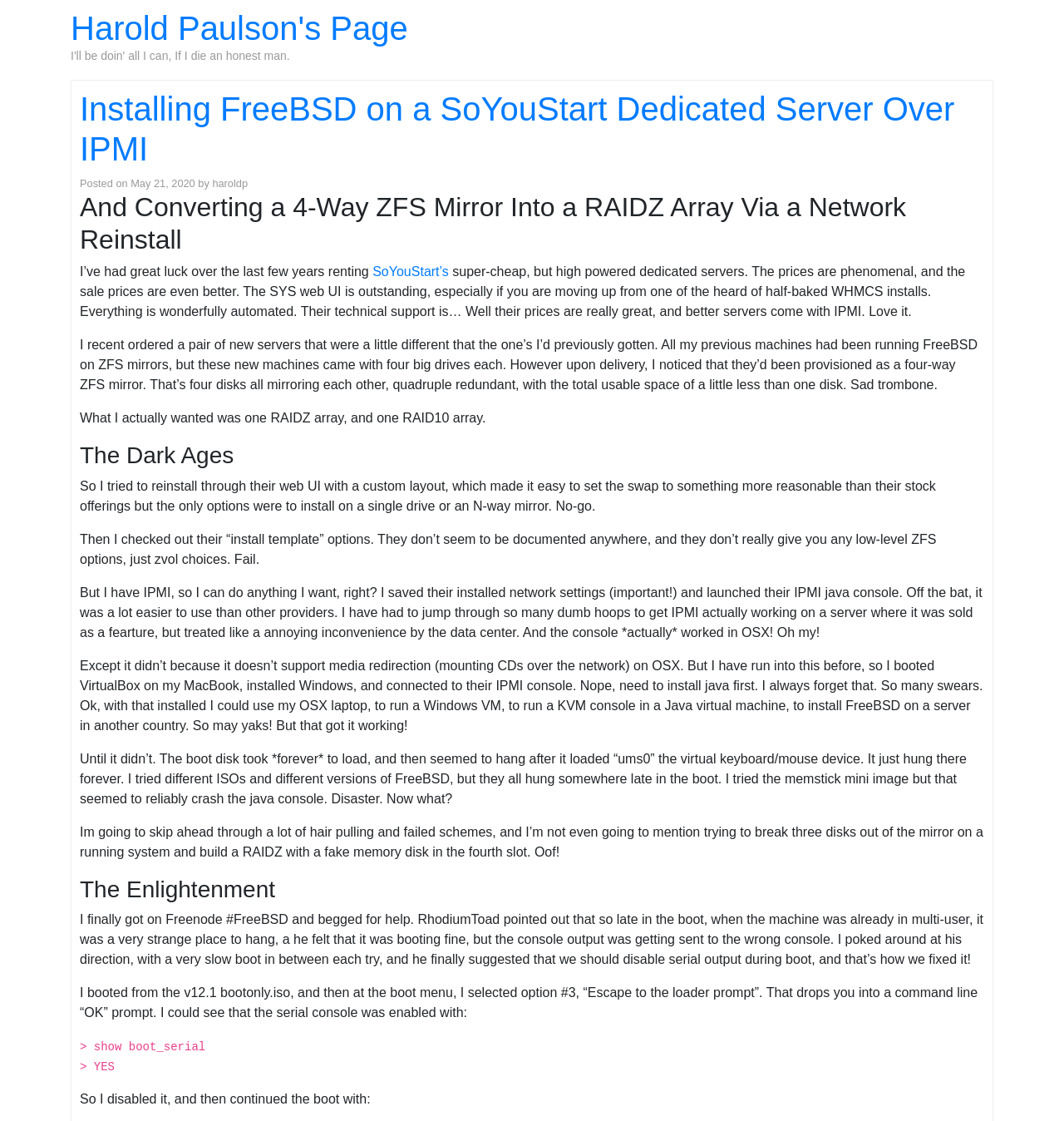What is the purpose of IPMI?
Utilize the information in the image to give a detailed answer to the question.

The text mentions that the author has IPMI, which allows them to do anything they want, and they use it to reinstall the server and manage it remotely, indicating that the purpose of IPMI is remote server management.